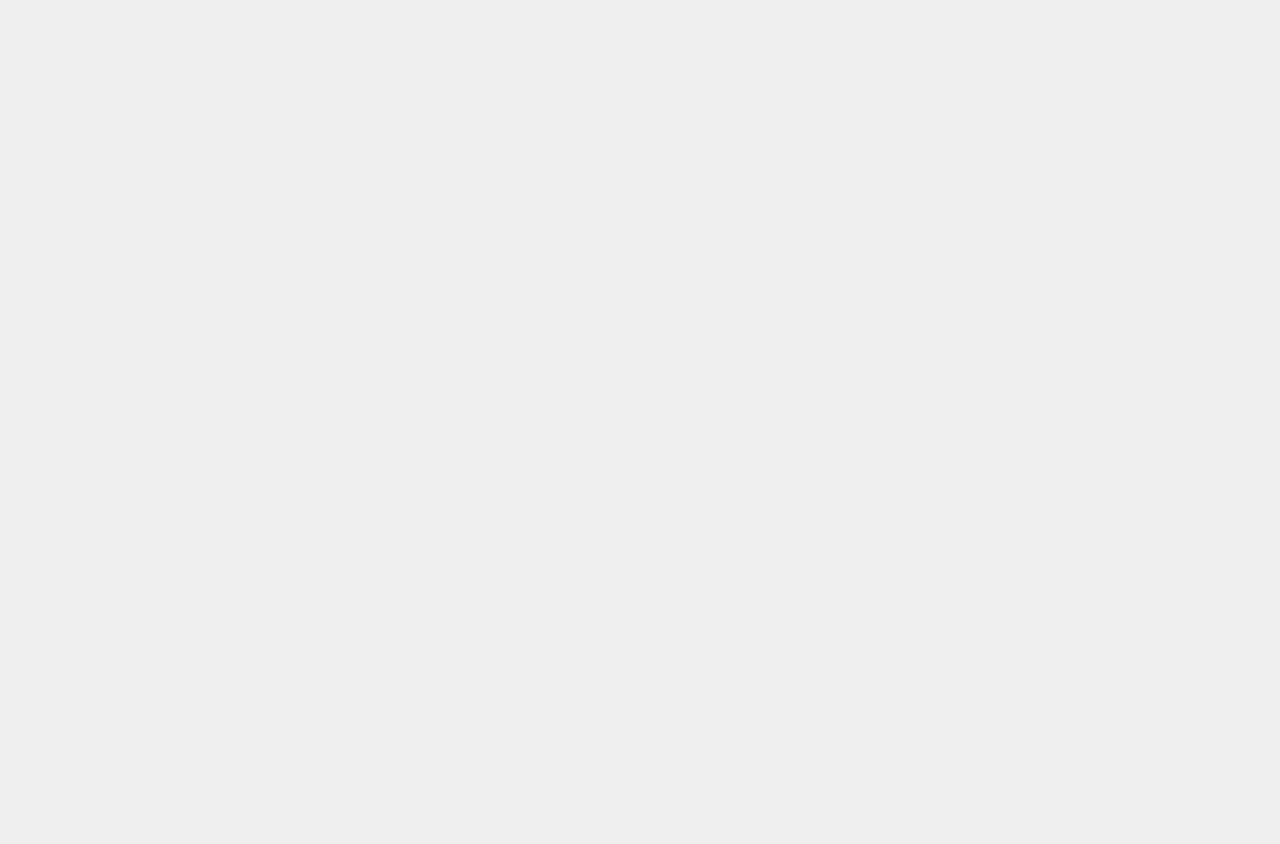Identify the coordinates of the bounding box for the element described below: "Open account page". Return the coordinates as four float numbers between 0 and 1: [left, top, right, bottom].

[0.875, 0.212, 0.894, 0.24]